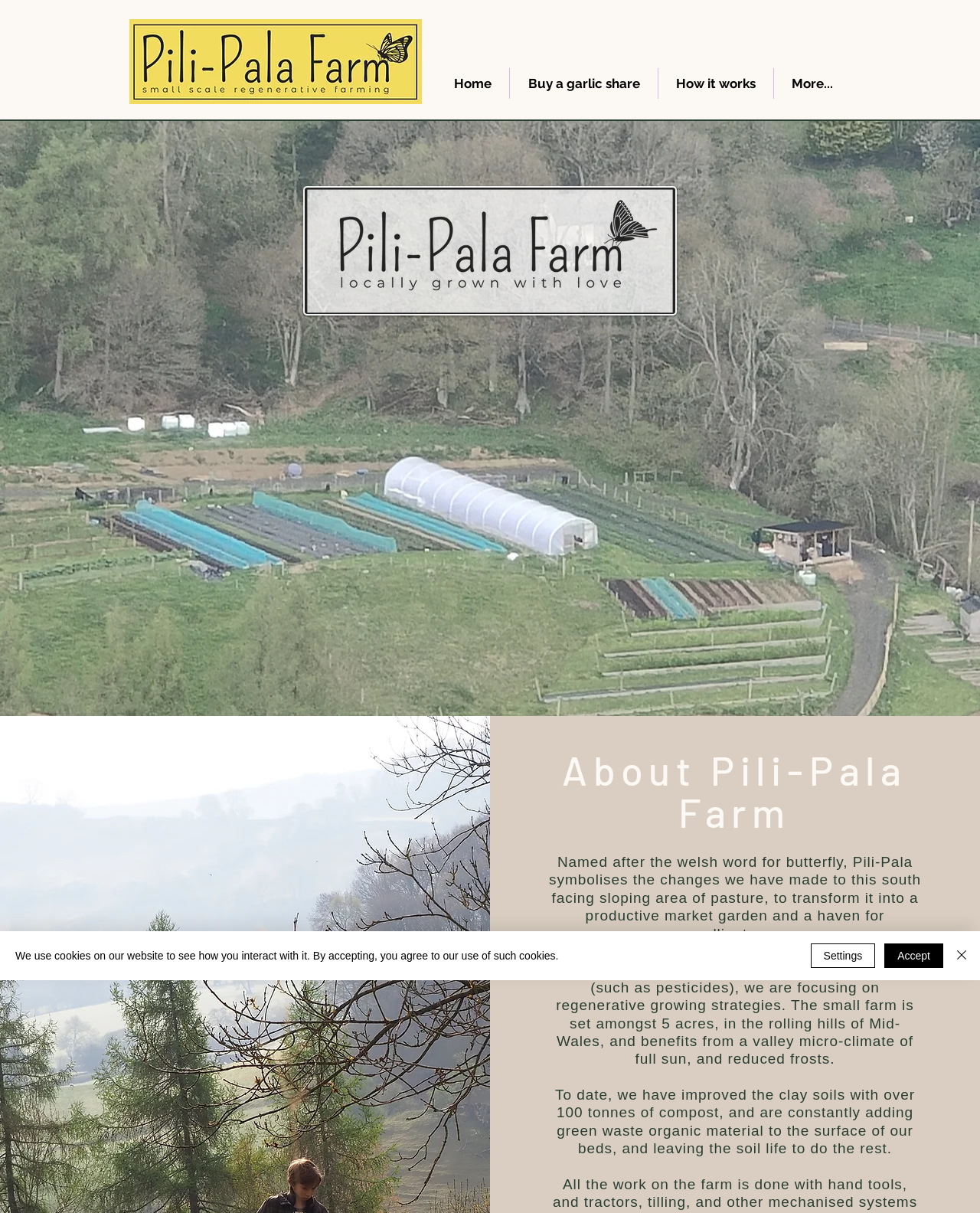Please answer the following question using a single word or phrase: What is the method used for growing in the farm?

No-dig system